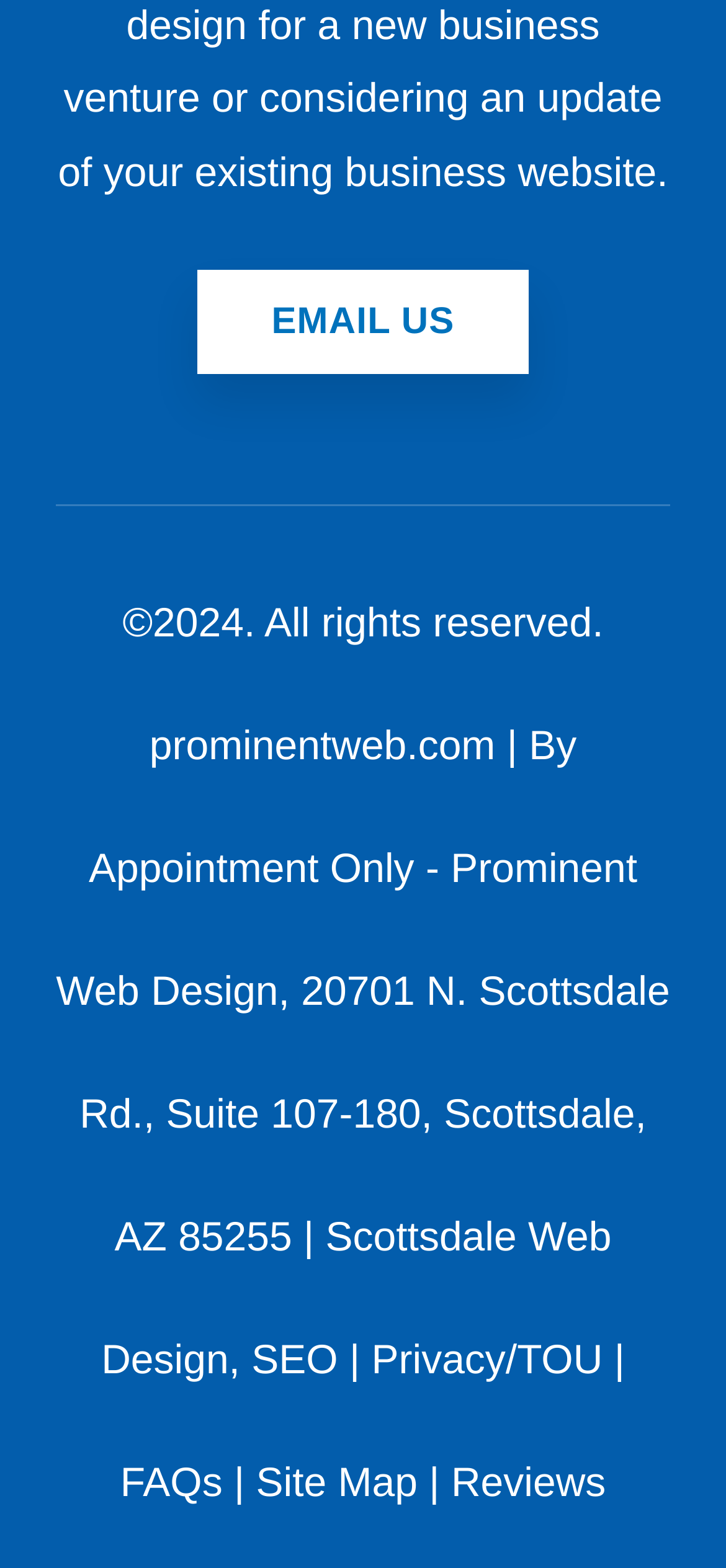Determine the bounding box coordinates for the HTML element mentioned in the following description: "Reviews". The coordinates should be a list of four floats ranging from 0 to 1, represented as [left, top, right, bottom].

[0.621, 0.93, 0.834, 0.959]